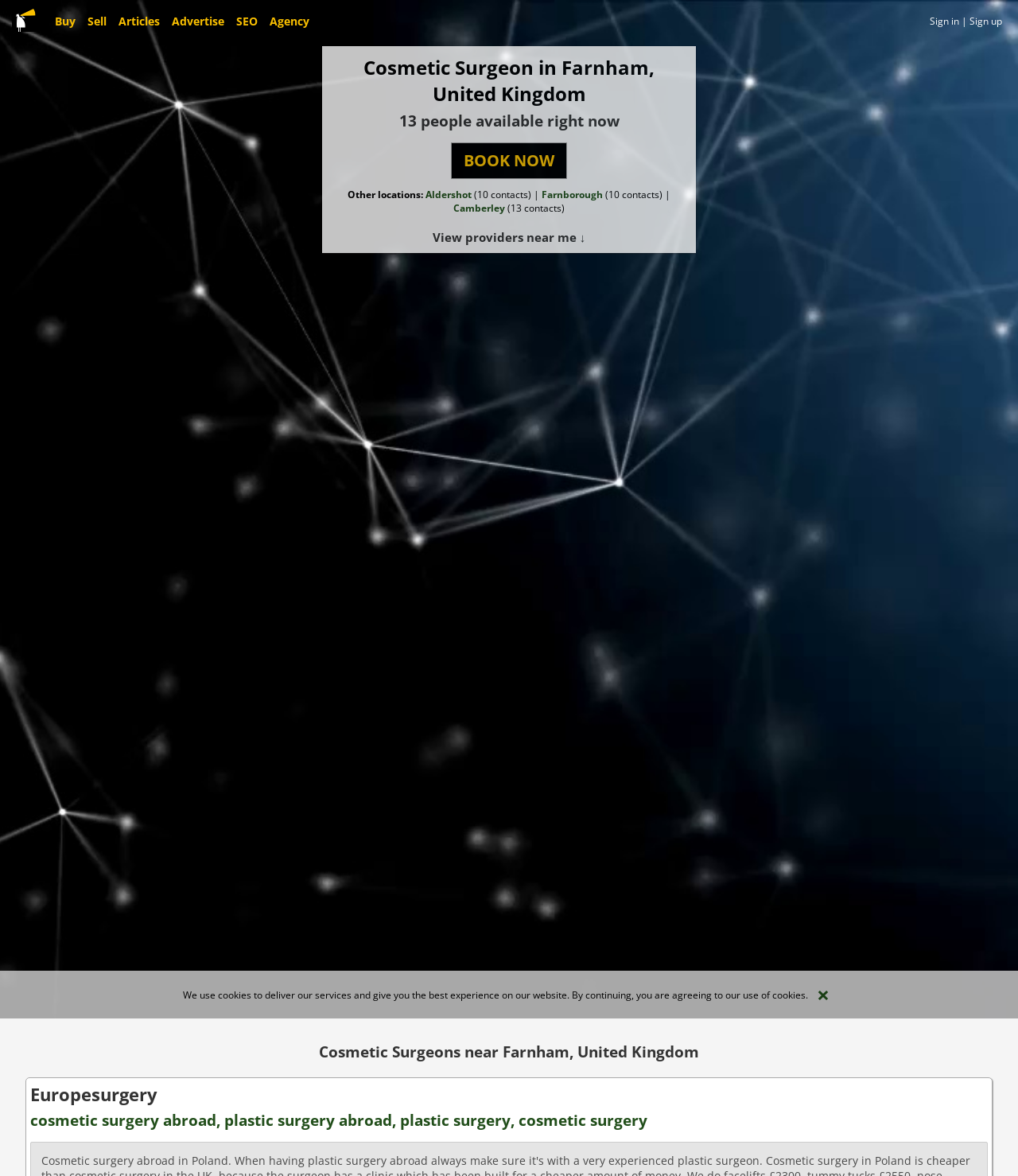Determine the bounding box coordinates for the area that needs to be clicked to fulfill this task: "View providers near me". The coordinates must be given as four float numbers between 0 and 1, i.e., [left, top, right, bottom].

[0.425, 0.195, 0.575, 0.208]